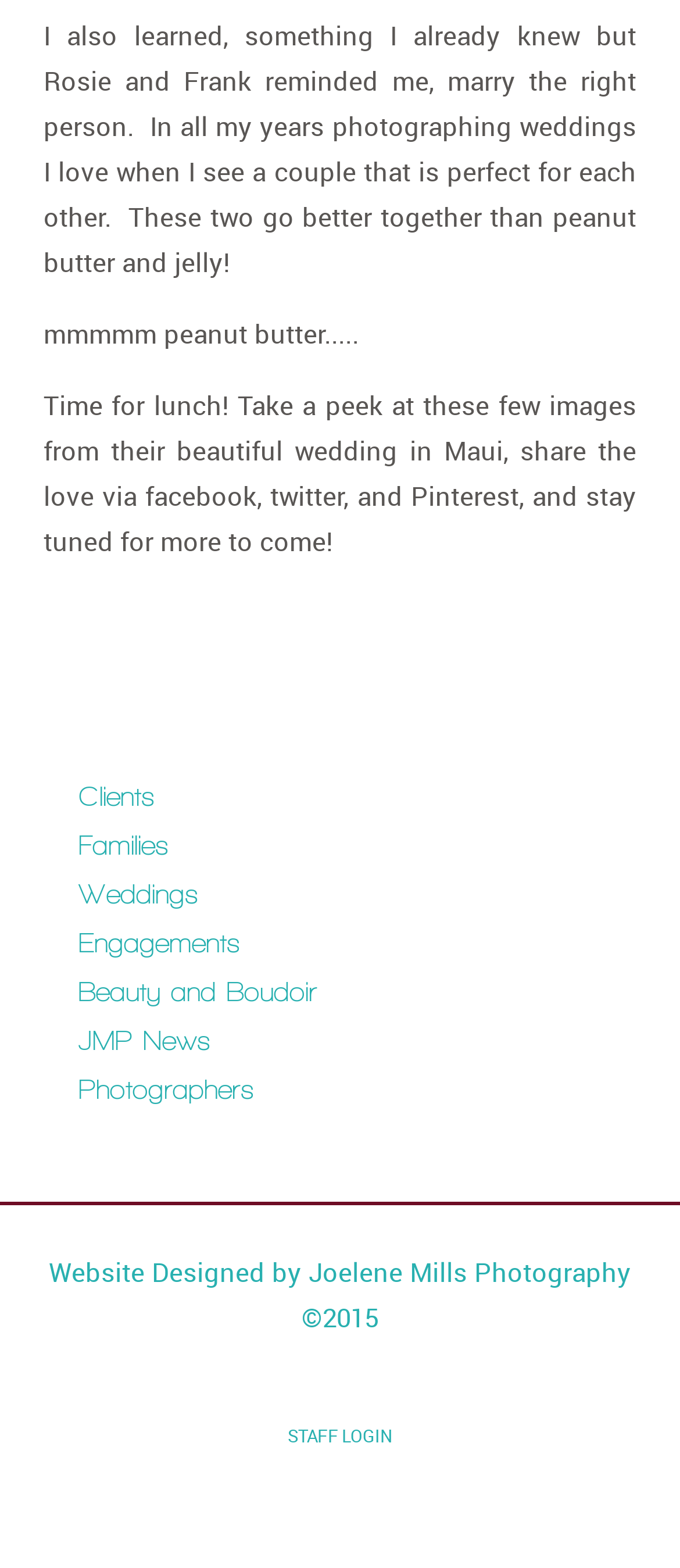Can you give a detailed response to the following question using the information from the image? What is the purpose of the 'STAFF LOGIN' link?

The 'STAFF LOGIN' link is likely intended for staff members of the photography website to access a restricted area or login to their accounts, as it is placed at the bottom of the webpage.